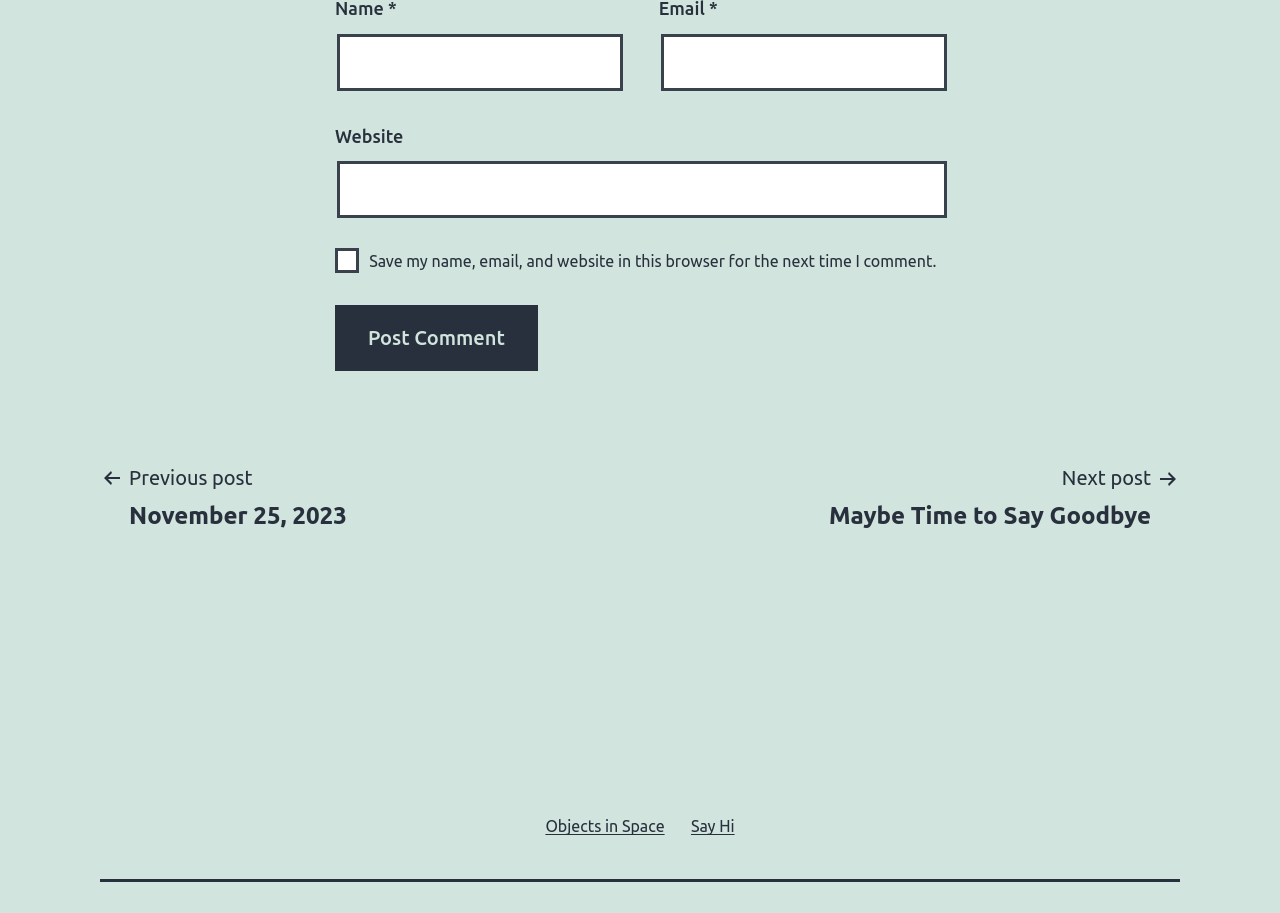Locate the bounding box coordinates of the item that should be clicked to fulfill the instruction: "Click the post comment button".

[0.262, 0.334, 0.42, 0.406]